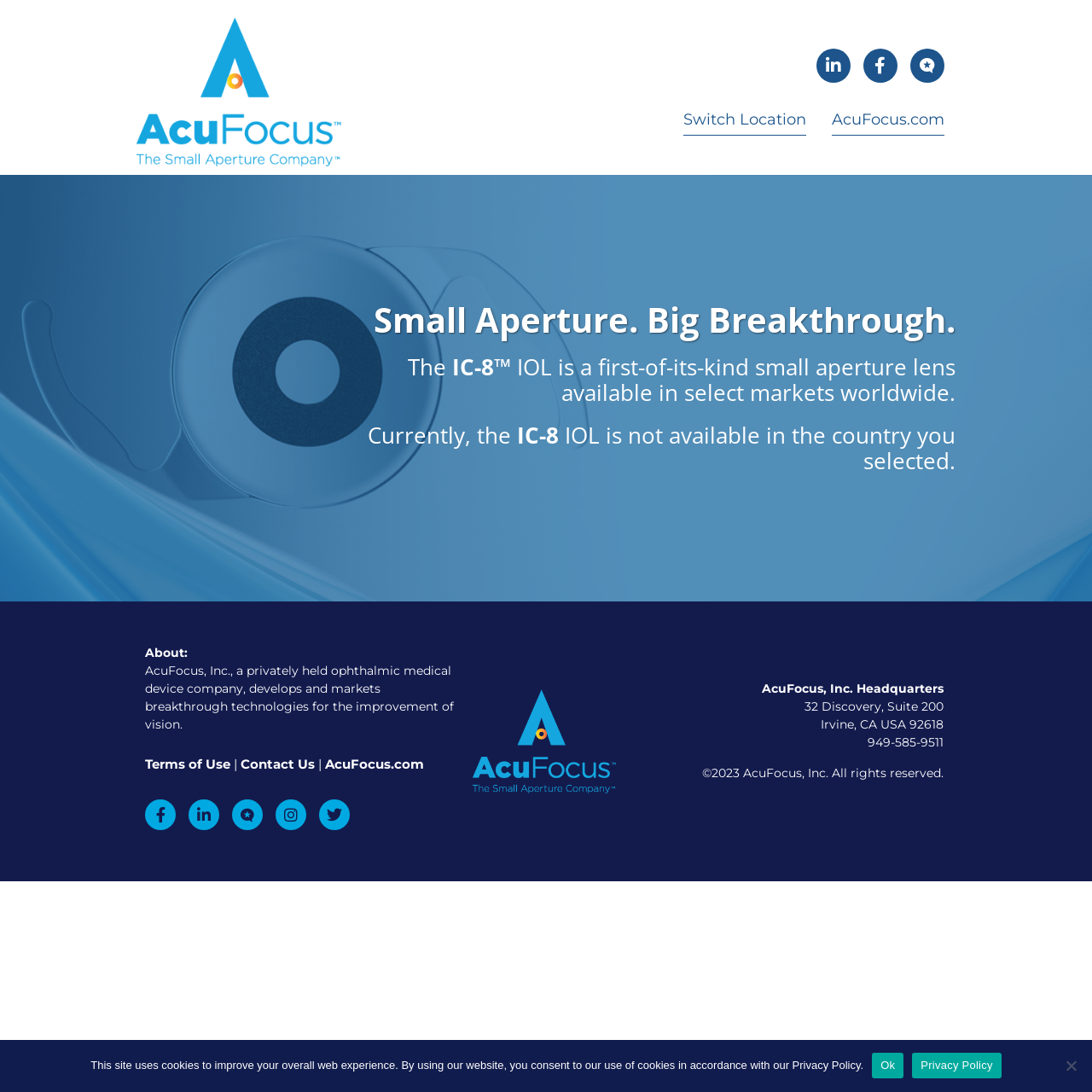Identify the bounding box coordinates of the clickable region to carry out the given instruction: "Contact Us".

[0.22, 0.692, 0.288, 0.707]